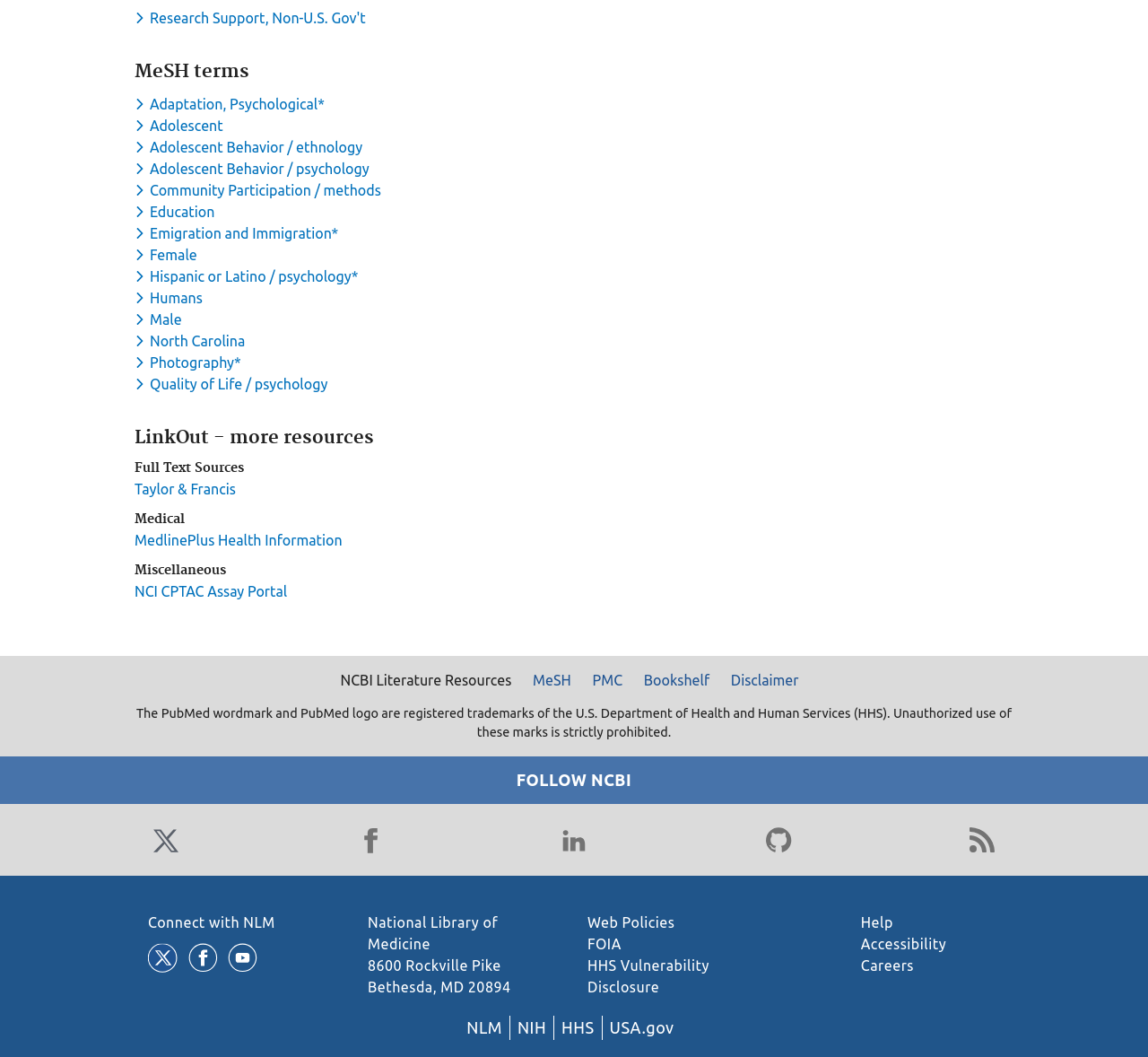Identify the bounding box coordinates of the HTML element based on this description: "Adolescent Behavior / ethnology".

[0.117, 0.132, 0.32, 0.147]